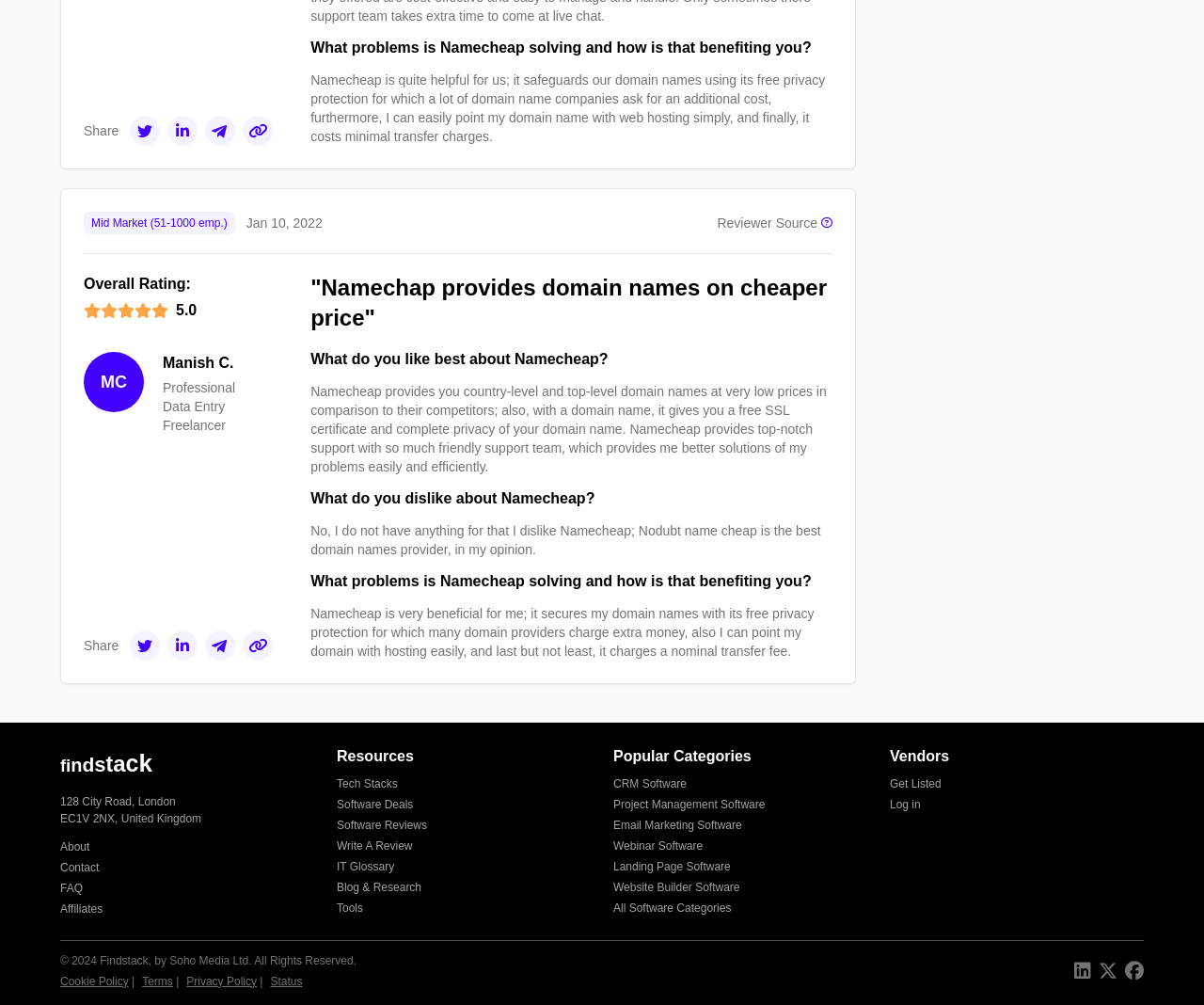Please find the bounding box coordinates for the clickable element needed to perform this instruction: "Share on Twitter".

[0.108, 0.115, 0.133, 0.145]